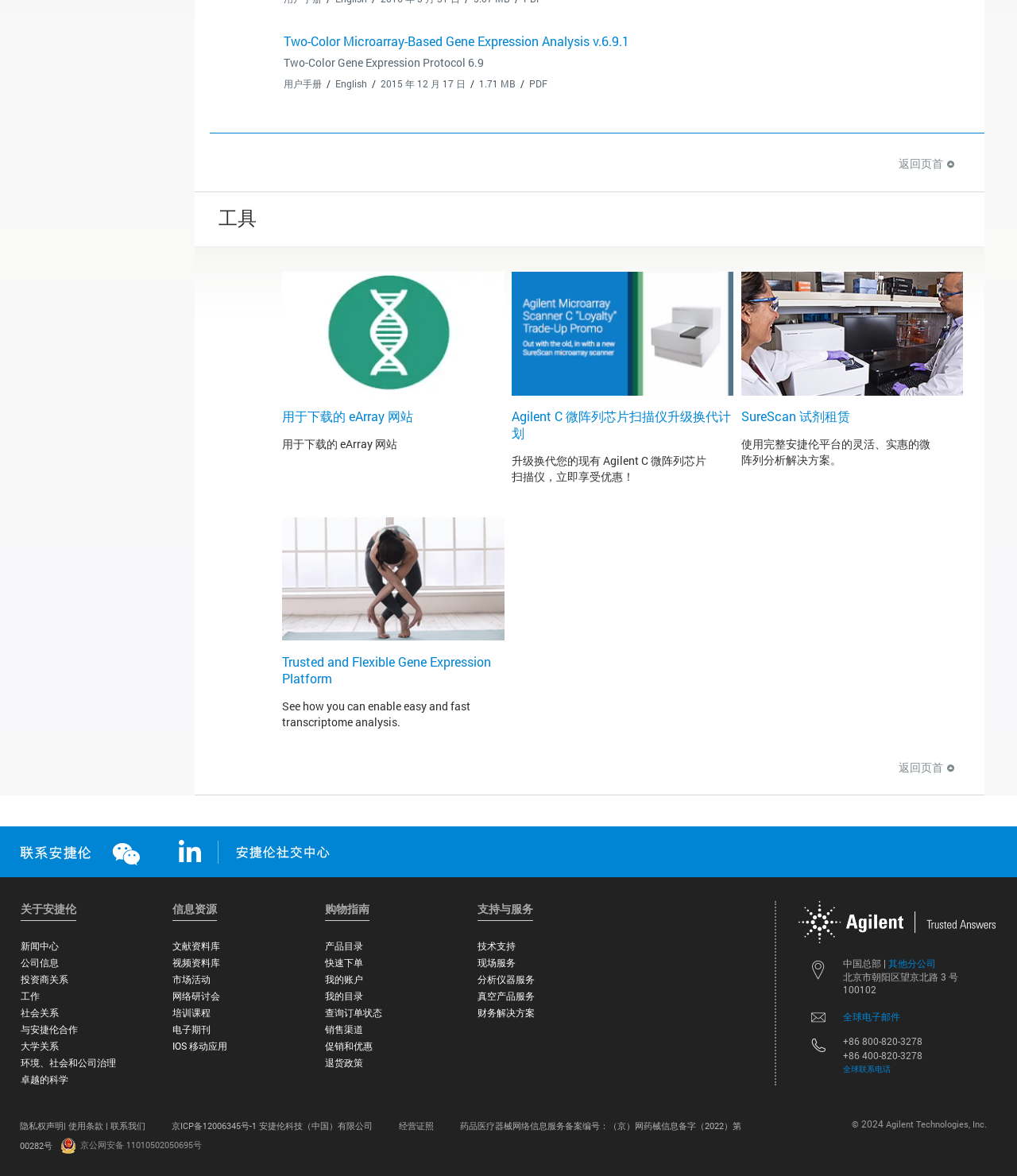Please give the bounding box coordinates of the area that should be clicked to fulfill the following instruction: "Click the '返回页首' link". The coordinates should be in the format of four float numbers from 0 to 1, i.e., [left, top, right, bottom].

[0.884, 0.132, 0.941, 0.146]